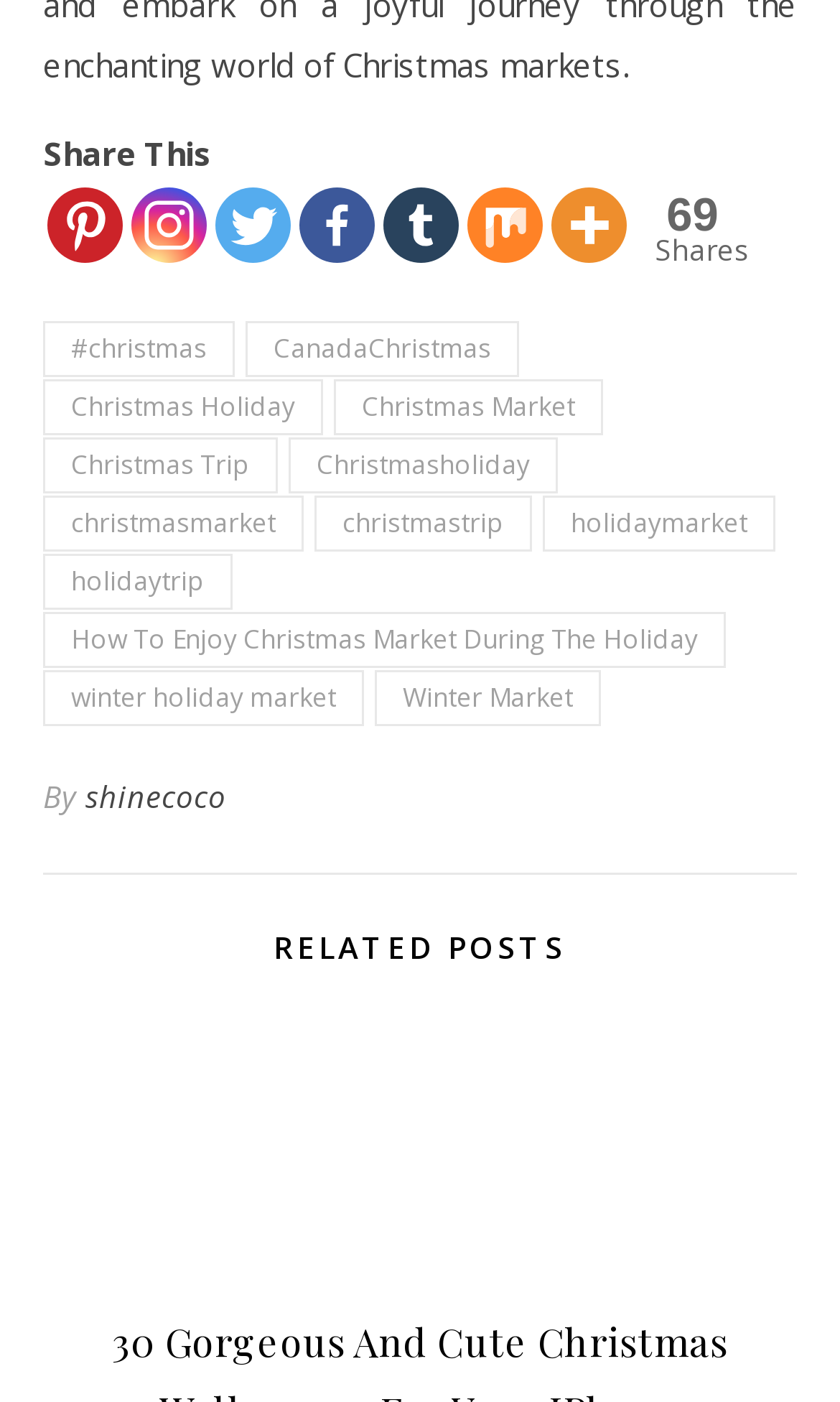Please determine the bounding box coordinates of the element's region to click in order to carry out the following instruction: "Read about Gorgeous And Cute Christmas Wallpapers For Your IPhone". The coordinates should be four float numbers between 0 and 1, i.e., [left, top, right, bottom].

[0.051, 0.716, 0.949, 0.915]